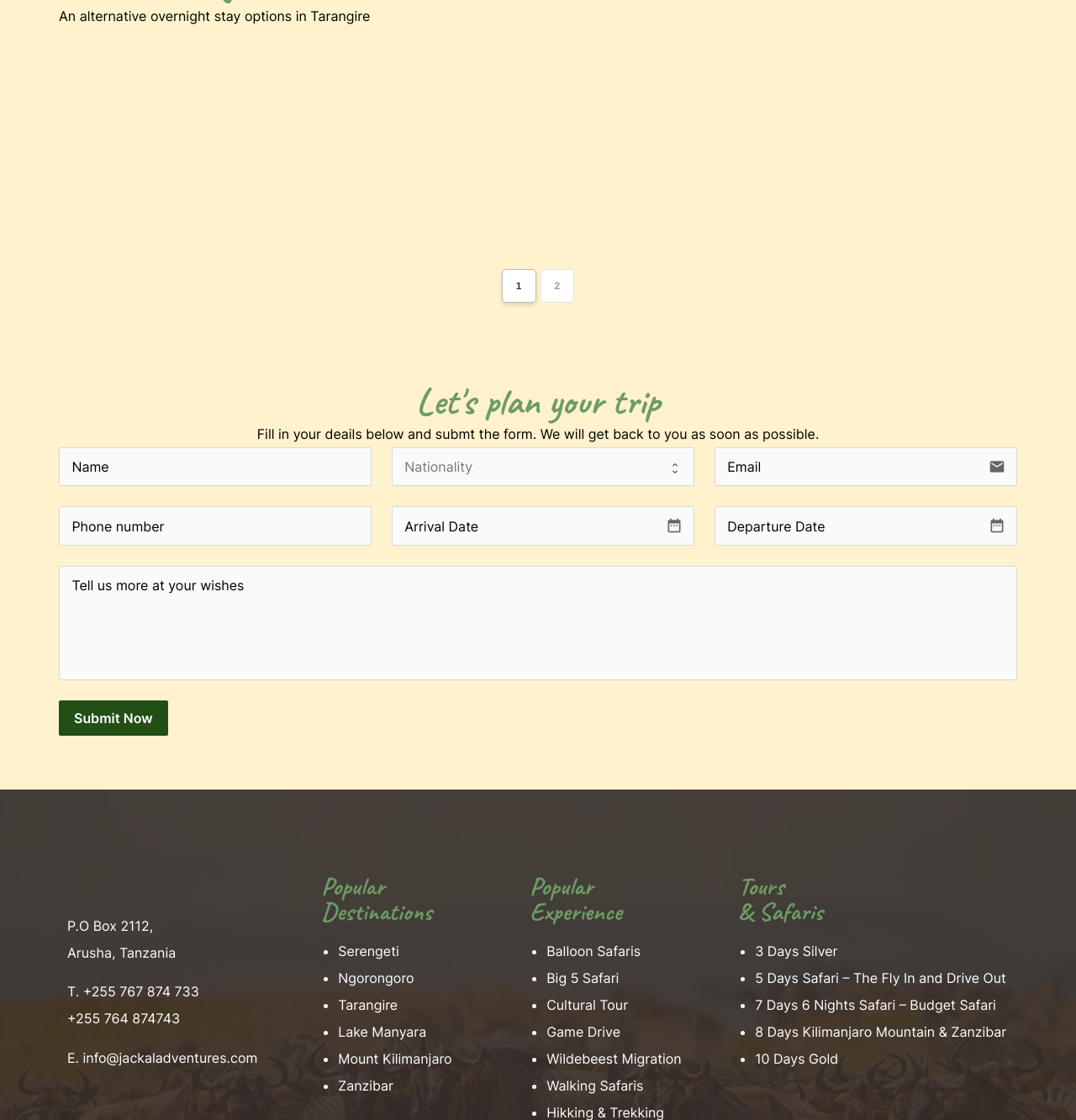Carefully observe the image and respond to the question with a detailed answer:
What types of tours and safaris are offered?

The types of tours and safaris are listed under the heading 'Tours & Safaris' and include 3 Days Silver, 5 Days Safari, 7 Days 6 Nights Safari, 8 Days Kilimanjaro Mountain & Zanzibar, and 10 Days Gold, which suggests that the website offers a range of tour and safari options with varying durations and itineraries.